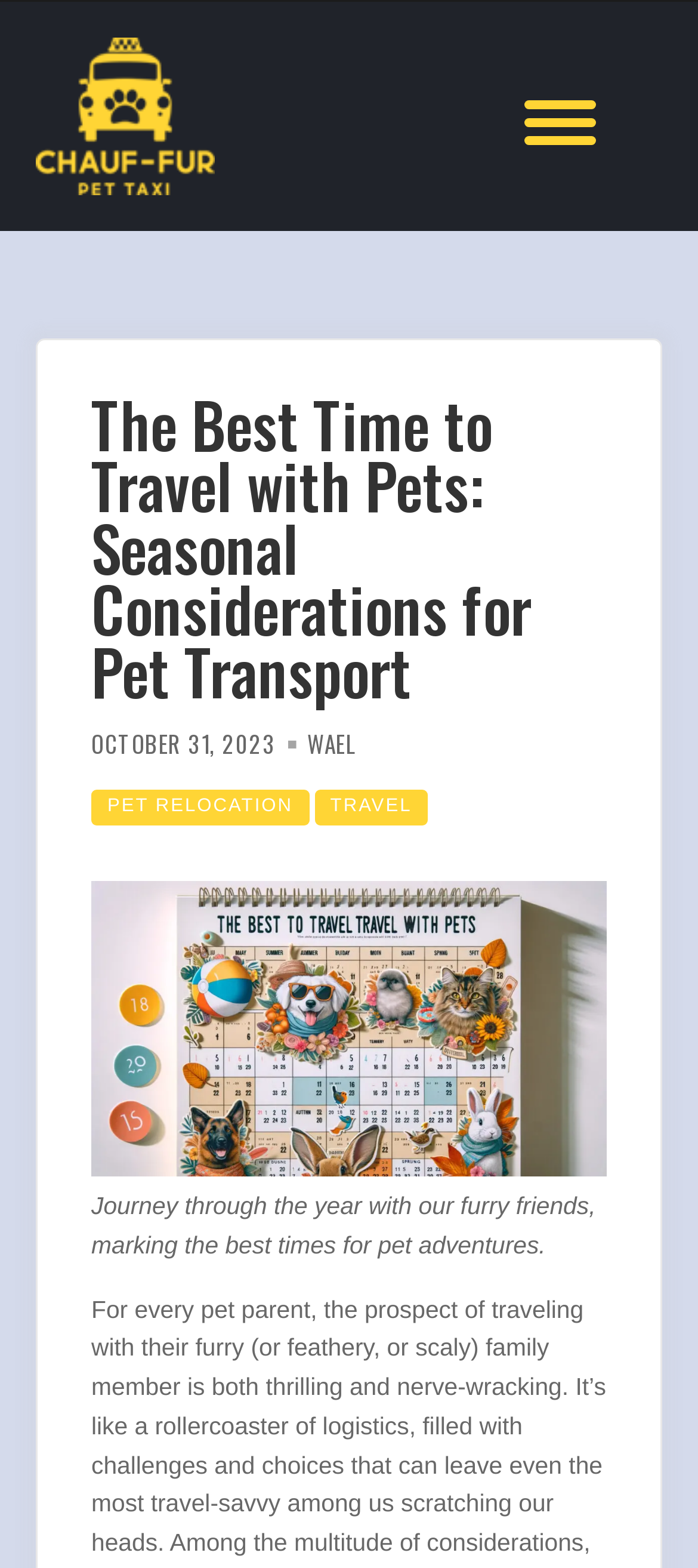Provide the bounding box coordinates for the UI element described in this sentence: "Navigation Menu". The coordinates should be four float values between 0 and 1, i.e., [left, top, right, bottom].

None